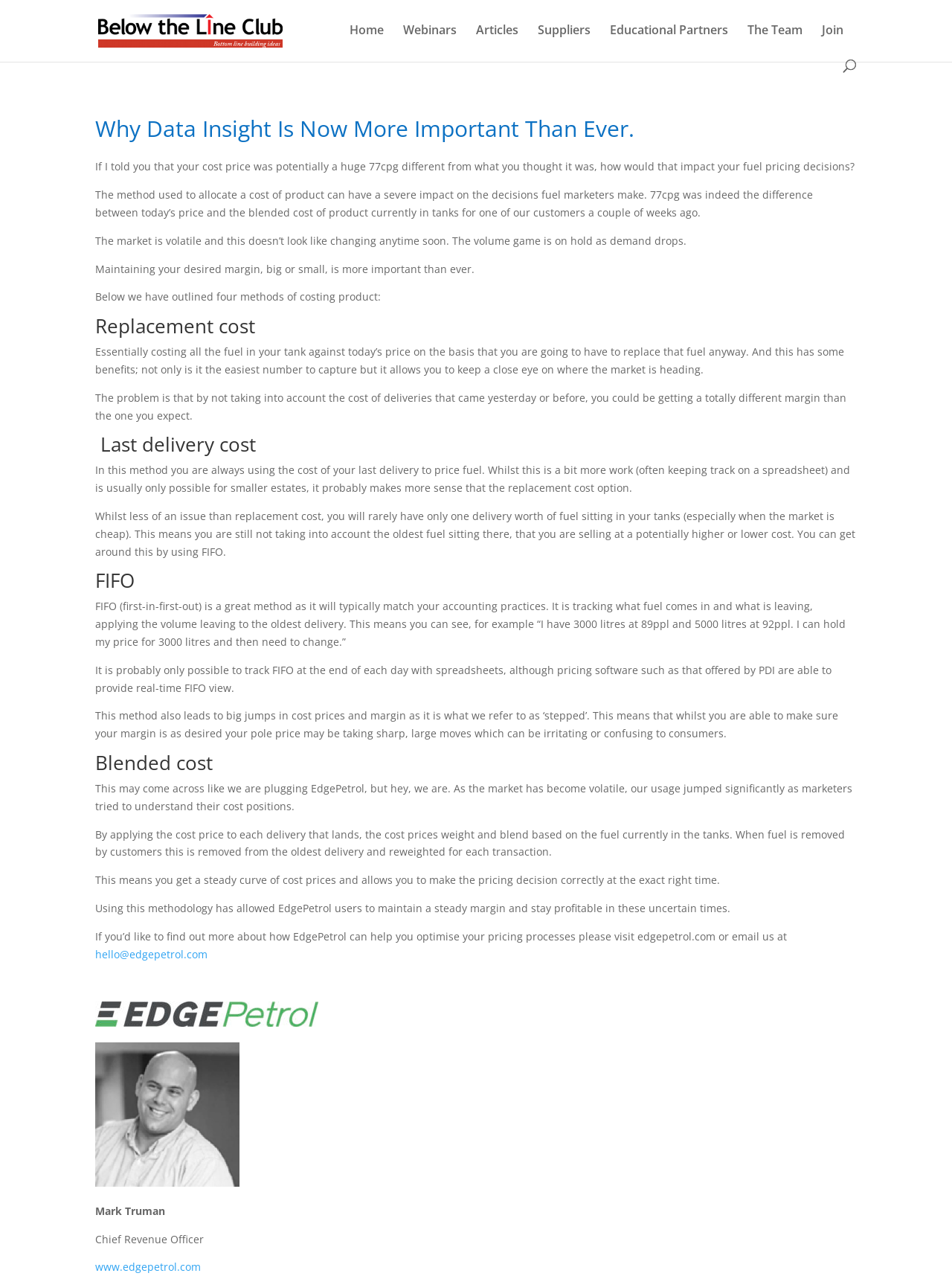Please identify the bounding box coordinates of the element's region that needs to be clicked to fulfill the following instruction: "Contact EdgePetrol via email". The bounding box coordinates should consist of four float numbers between 0 and 1, i.e., [left, top, right, bottom].

[0.1, 0.742, 0.218, 0.753]